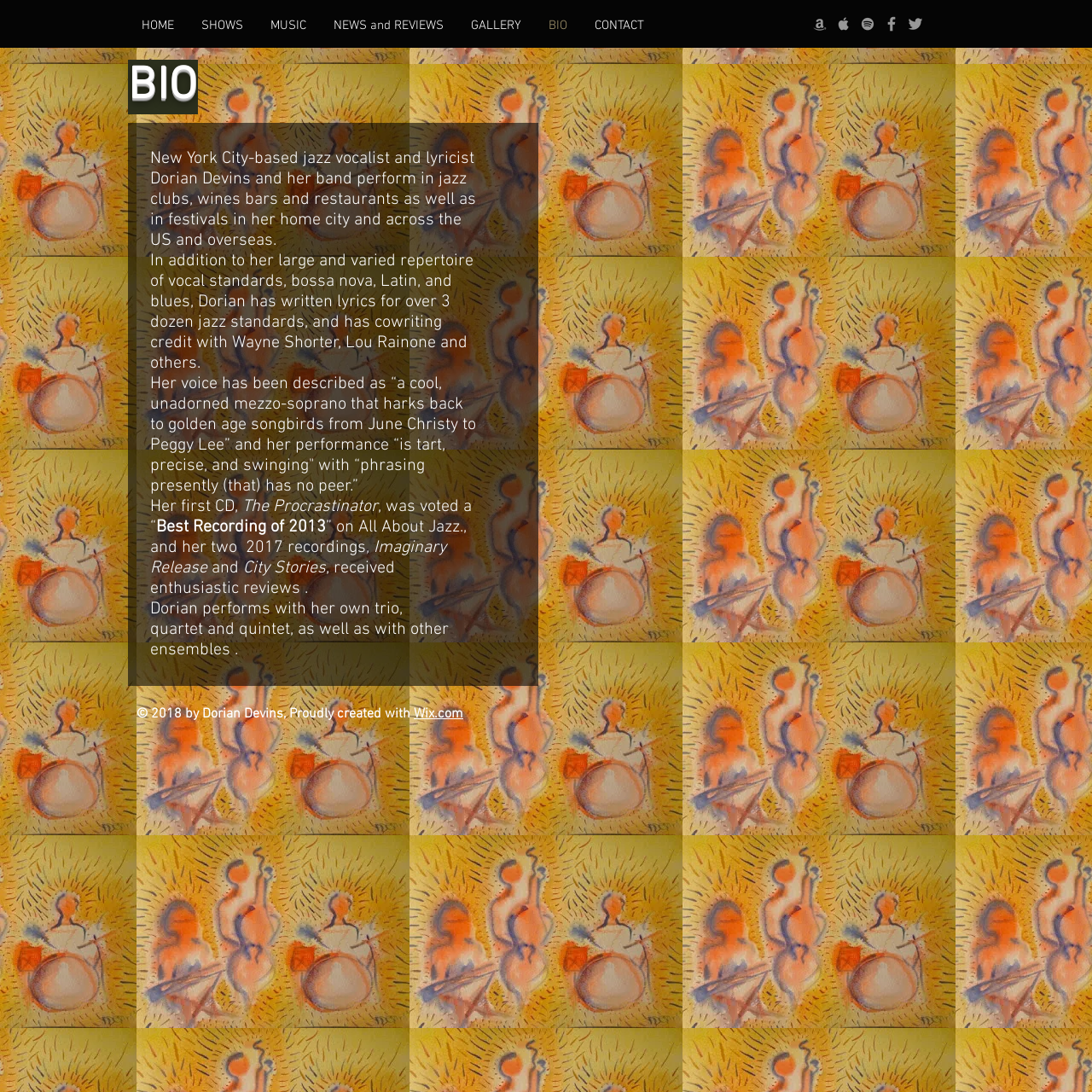Determine the bounding box coordinates for the UI element described. Format the coordinates as (top-left x, top-left y, bottom-right x, bottom-right y) and ensure all values are between 0 and 1. Element description: aria-label="Grey Facebook Icon"

[0.808, 0.013, 0.825, 0.03]